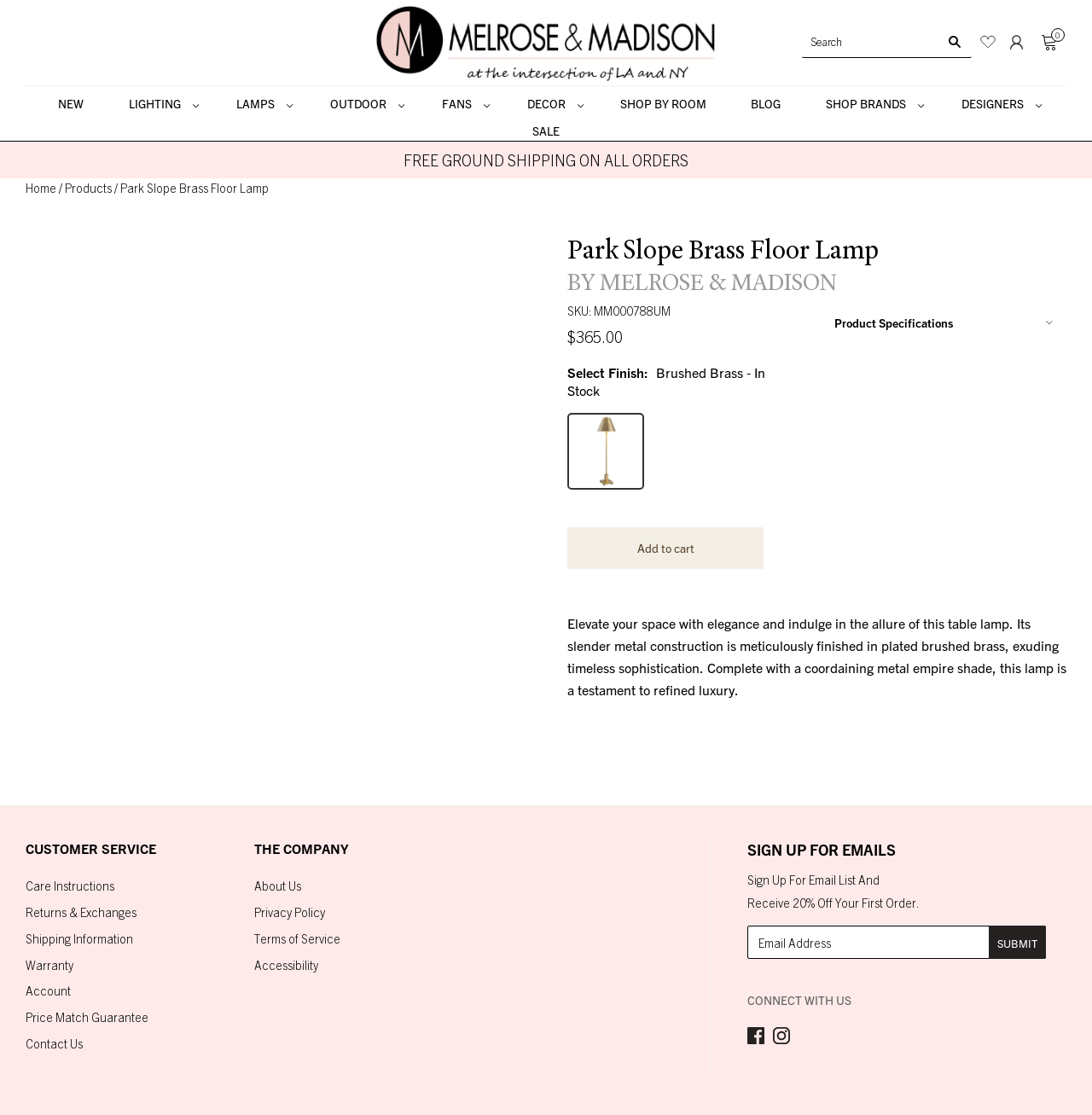How many links are there in the customer service section?
Using the image, provide a concise answer in one word or a short phrase.

7